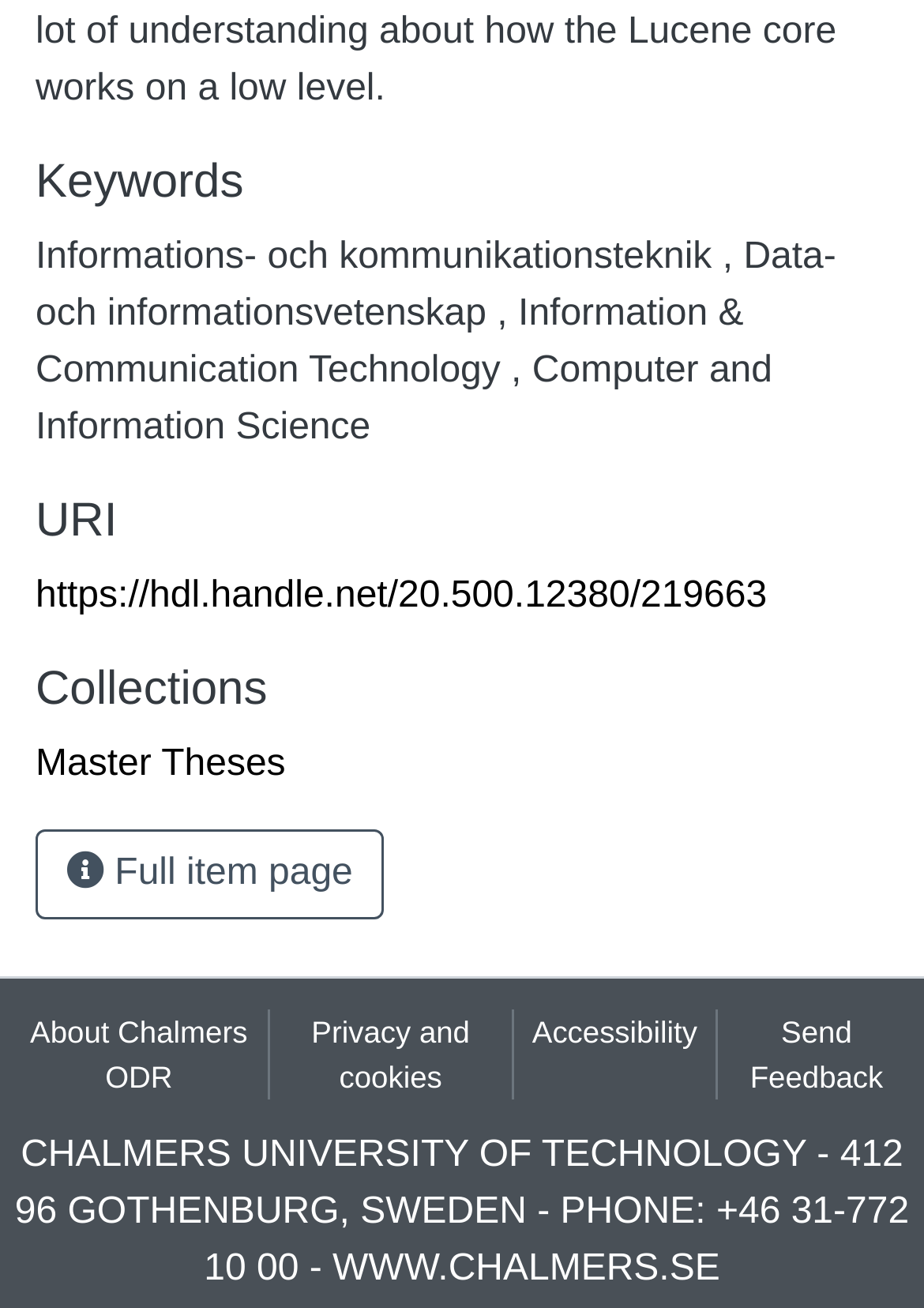Determine the bounding box coordinates for the area you should click to complete the following instruction: "Access the item via URI".

[0.038, 0.44, 0.83, 0.471]